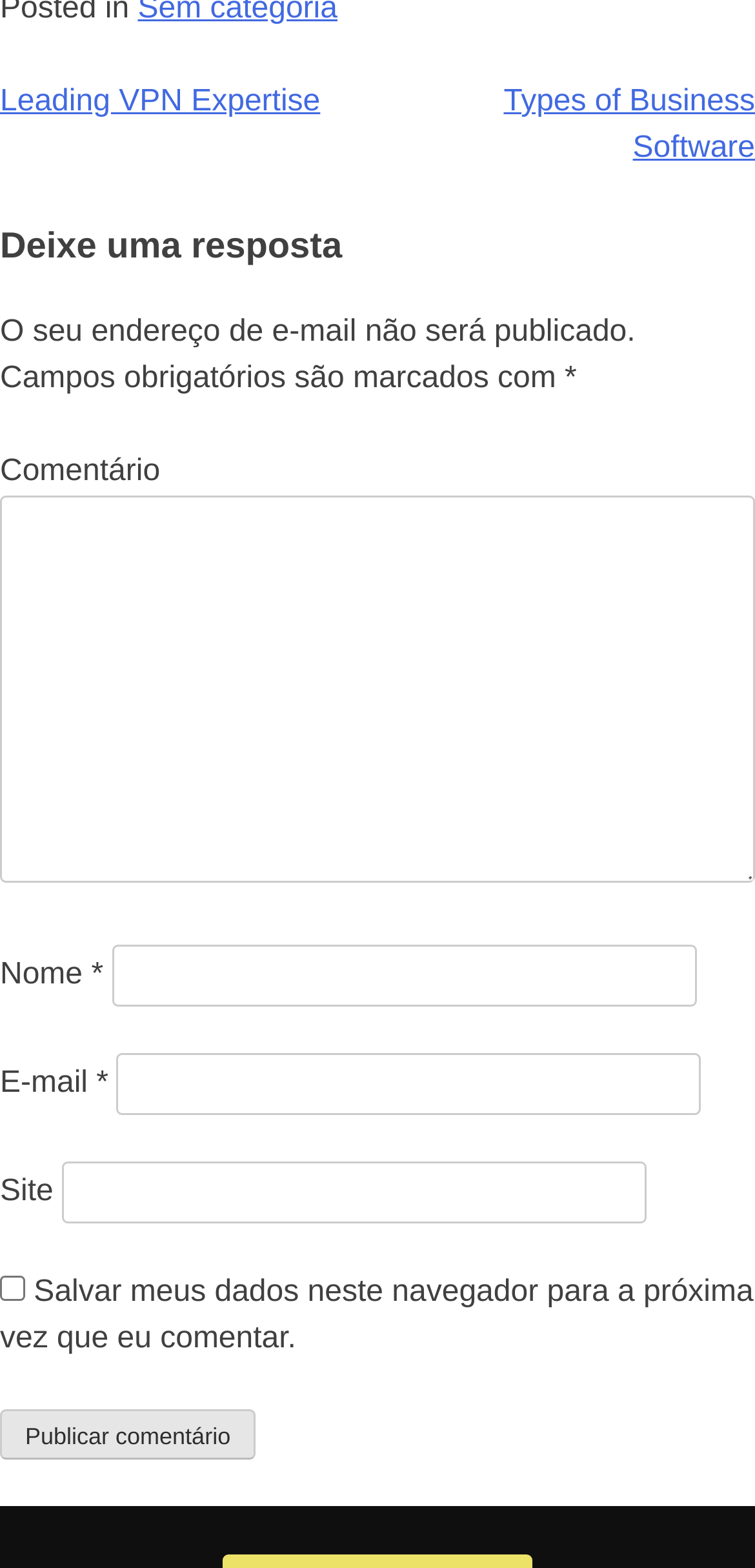Locate the bounding box coordinates of the element I should click to achieve the following instruction: "Follow us on Facebook".

None